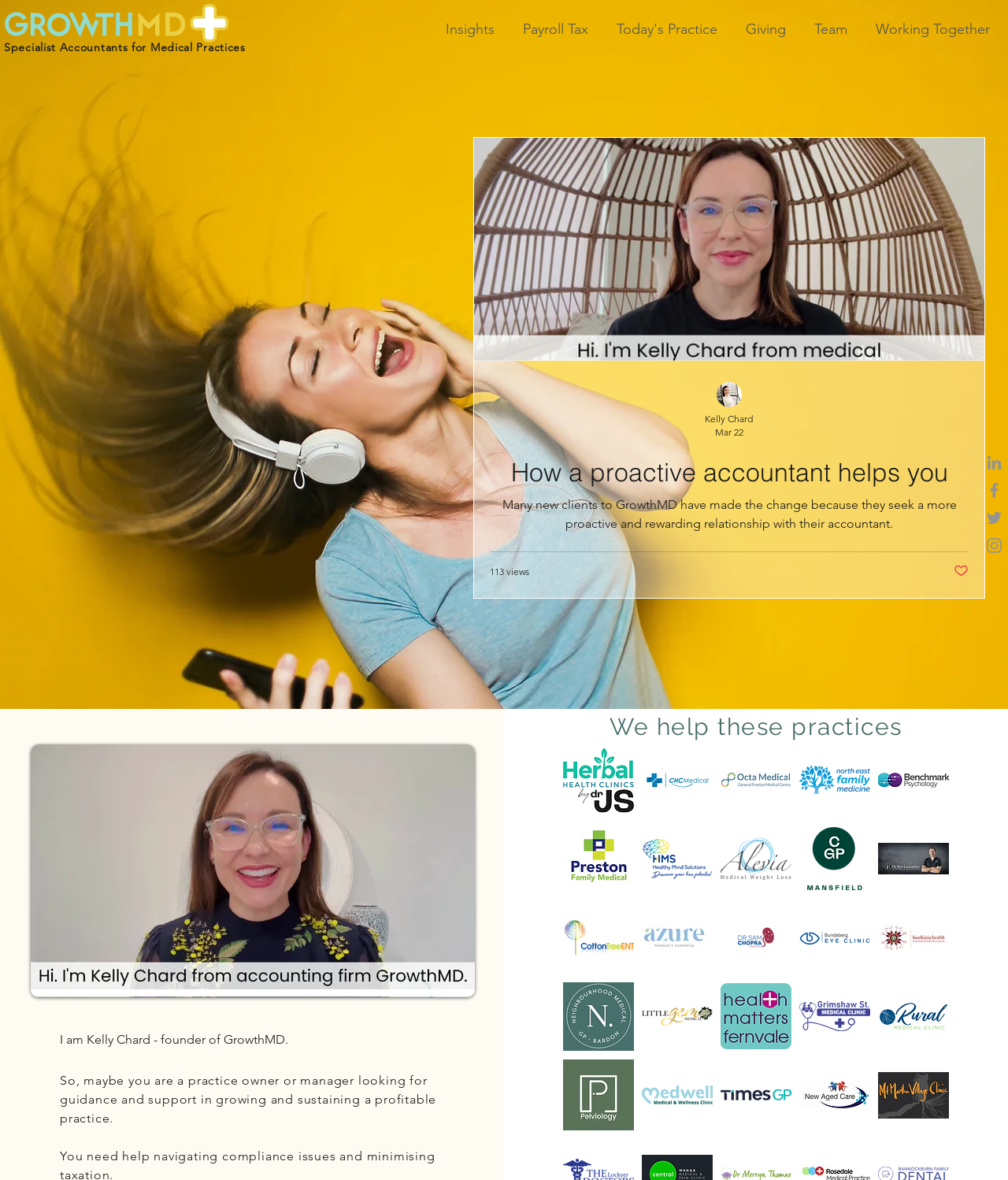What social media platforms are linked on the webpage?
Please provide an in-depth and detailed response to the question.

The answer can be found in the social bar section at the bottom right of the webpage, which contains links to the mentioned social media platforms.